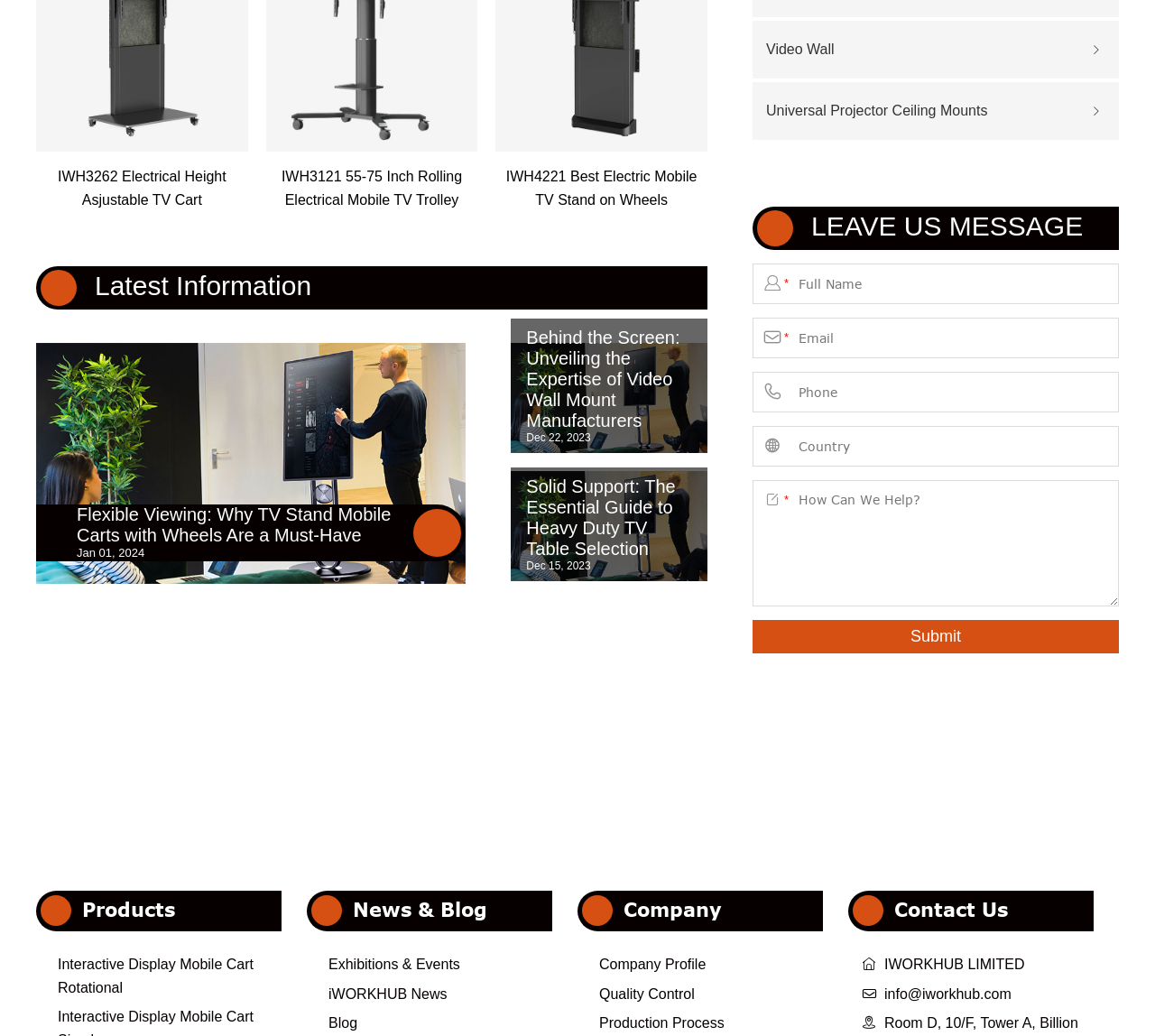Please specify the bounding box coordinates of the clickable region necessary for completing the following instruction: "Click on the next post". The coordinates must consist of four float numbers between 0 and 1, i.e., [left, top, right, bottom].

None